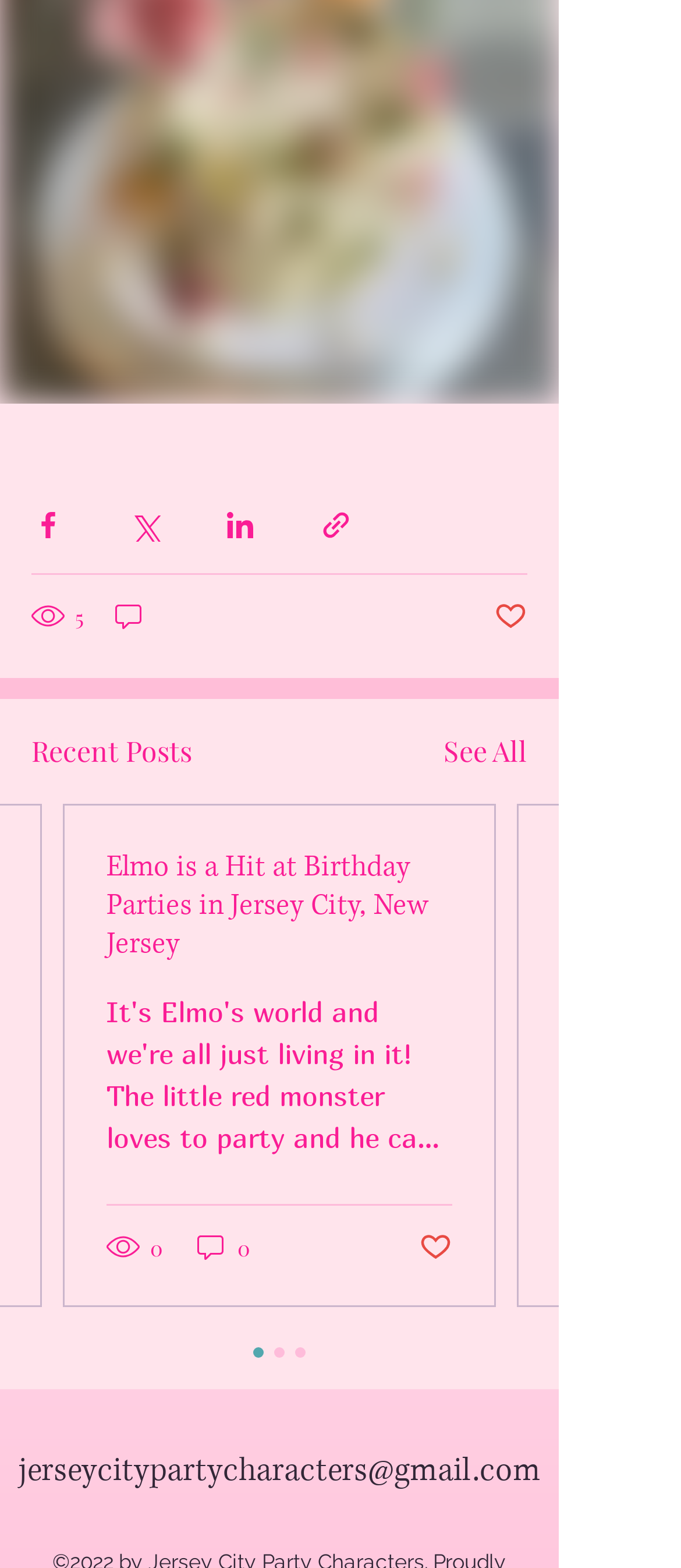Please identify the bounding box coordinates of the clickable area that will fulfill the following instruction: "Contact via email". The coordinates should be in the format of four float numbers between 0 and 1, i.e., [left, top, right, bottom].

[0.027, 0.925, 0.794, 0.952]